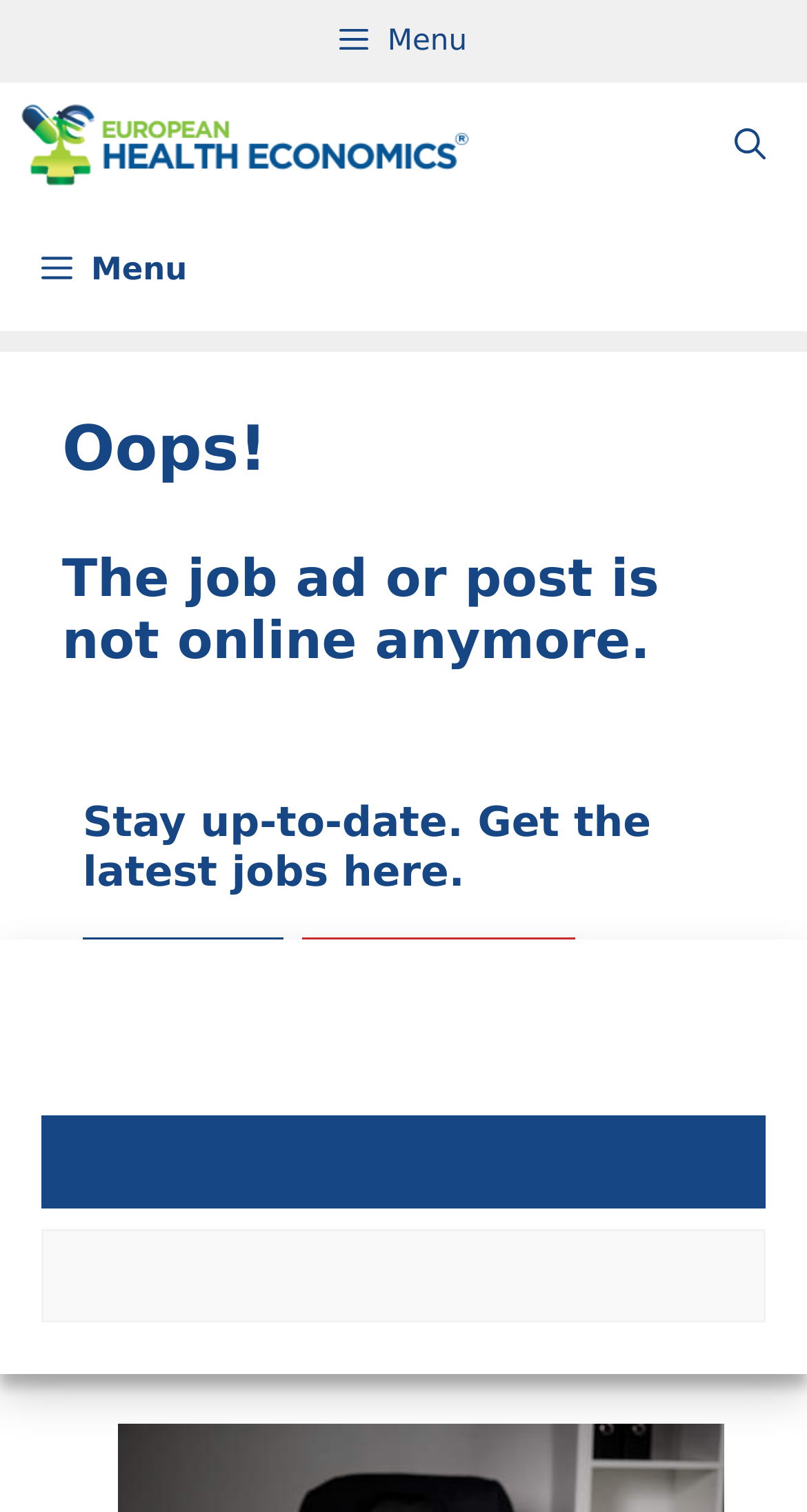Identify the bounding box coordinates of the clickable region to carry out the given instruction: "Go to the home page".

[0.103, 0.619, 0.352, 0.682]